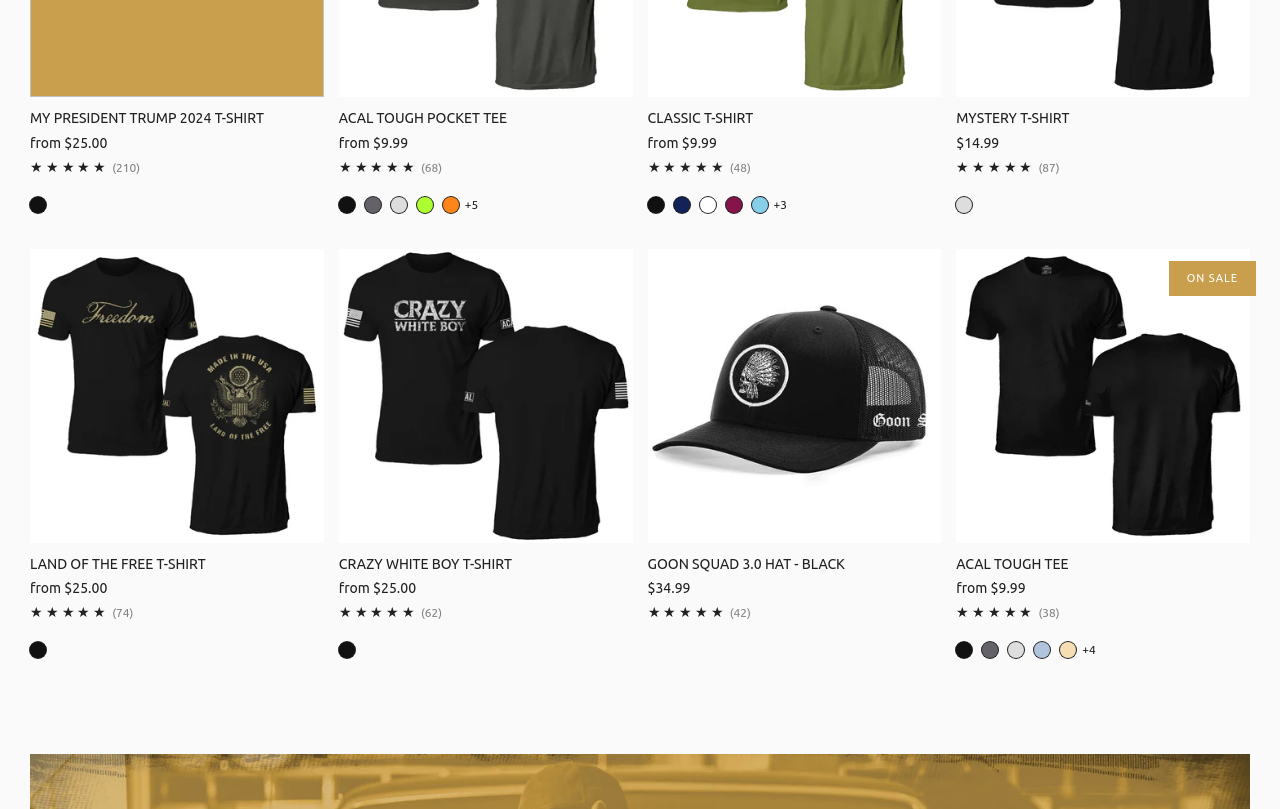Identify the bounding box coordinates necessary to click and complete the given instruction: "Click on MY PRESIDENT TRUMP 2024 T-SHIRT".

[0.023, 0.135, 0.253, 0.158]